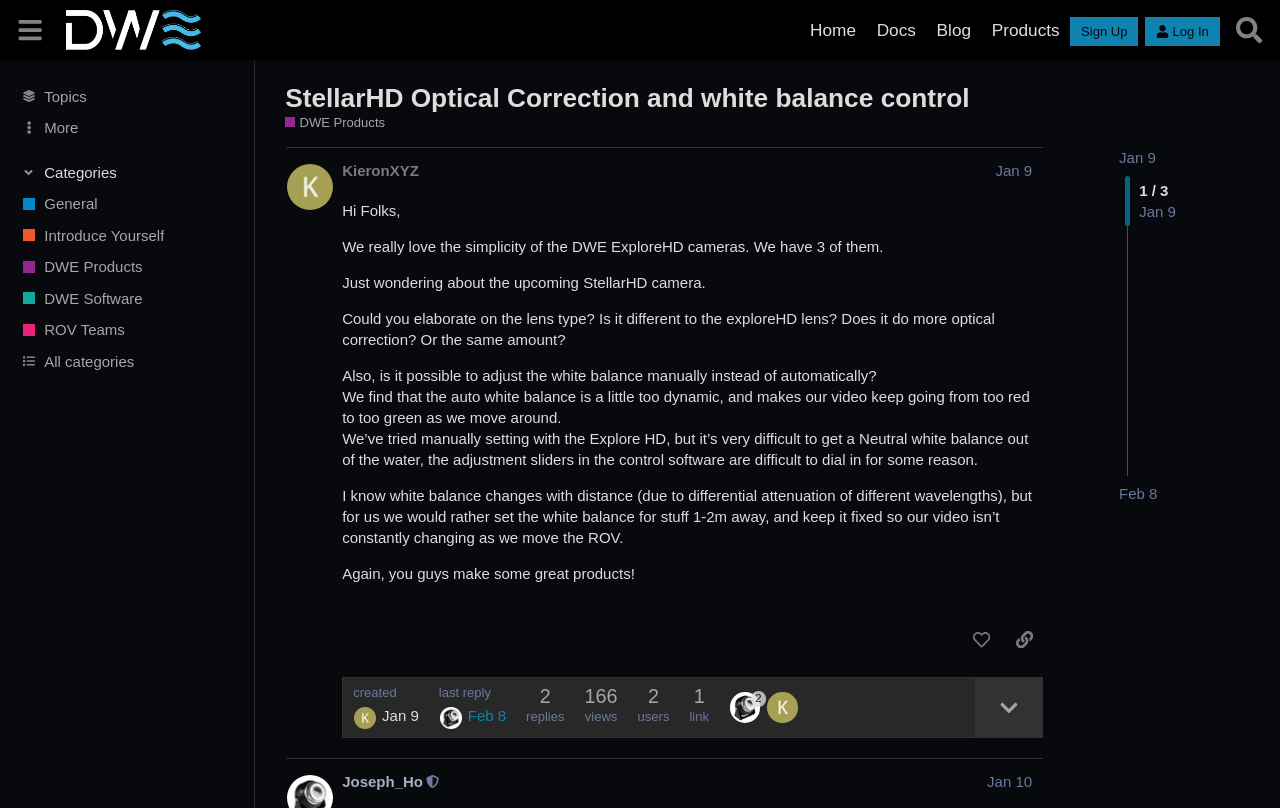Determine the bounding box coordinates of the clickable area required to perform the following instruction: "Go to the 'DWE Products' page". The coordinates should be represented as four float numbers between 0 and 1: [left, top, right, bottom].

[0.0, 0.311, 0.199, 0.35]